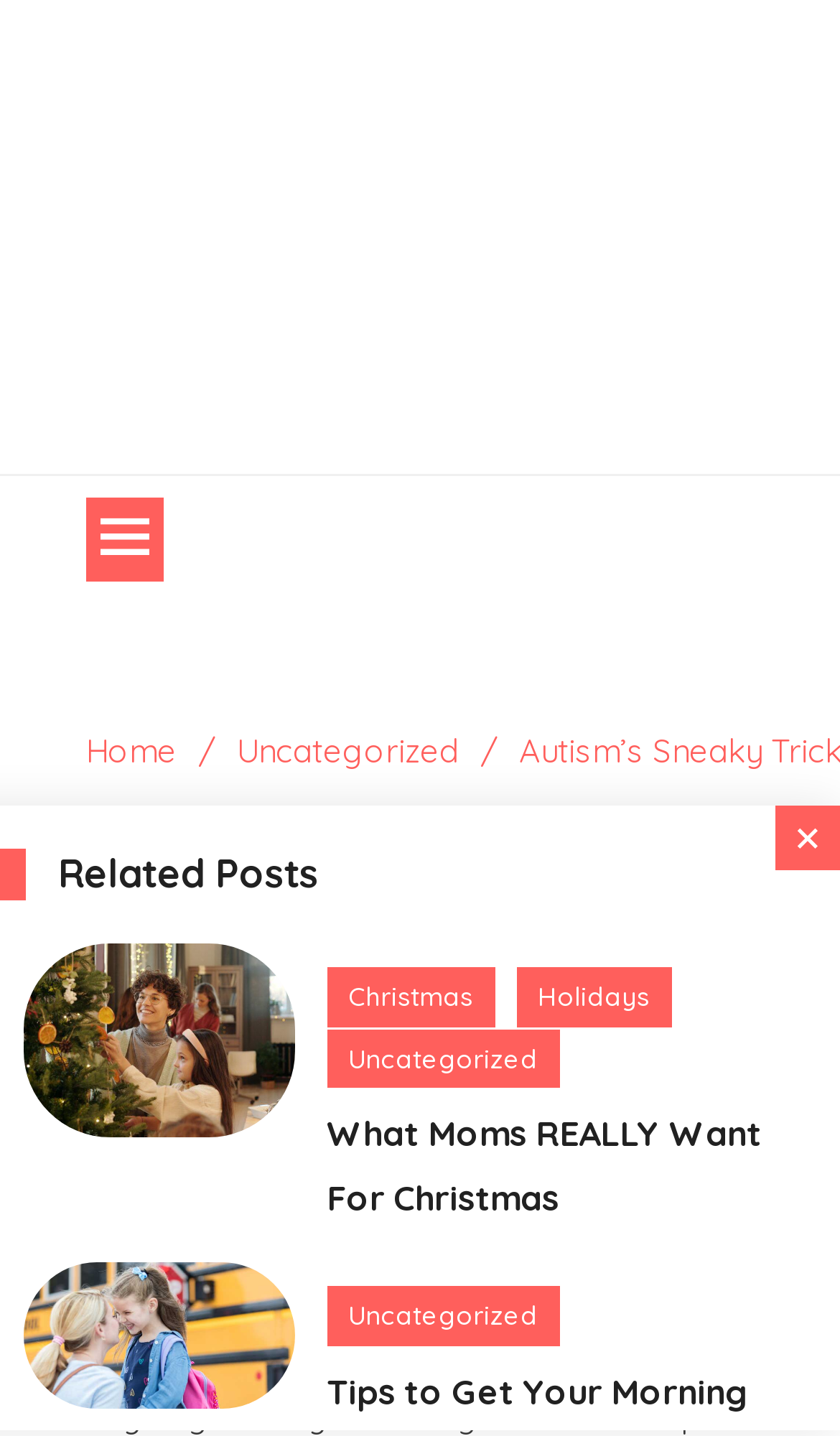How many minutes does it take to read the main article?
Provide a concise answer using a single word or phrase based on the image.

9 MINS